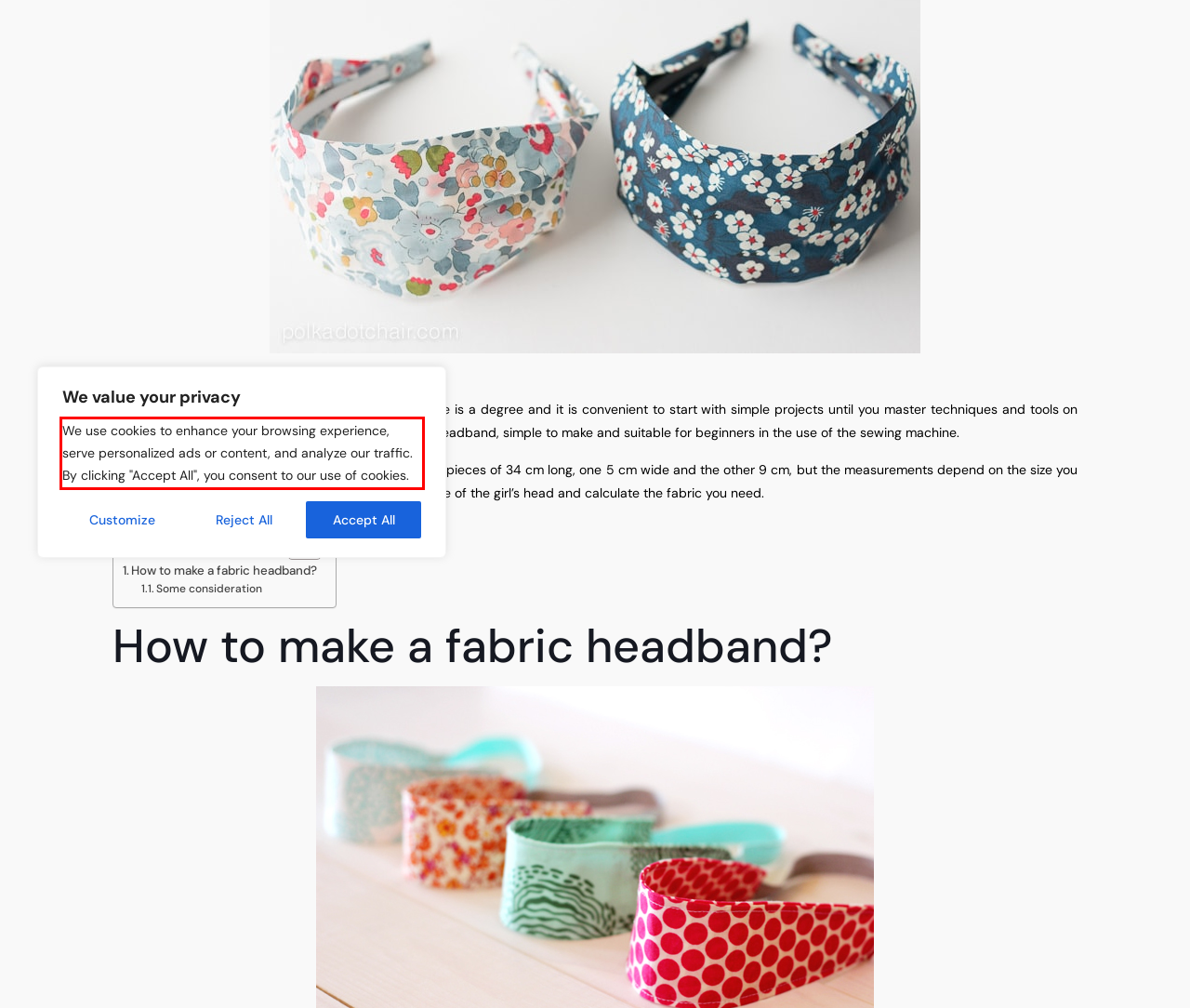Look at the screenshot of the webpage, locate the red rectangle bounding box, and generate the text content that it contains.

We use cookies to enhance your browsing experience, serve personalized ads or content, and analyze our traffic. By clicking "Accept All", you consent to our use of cookies.